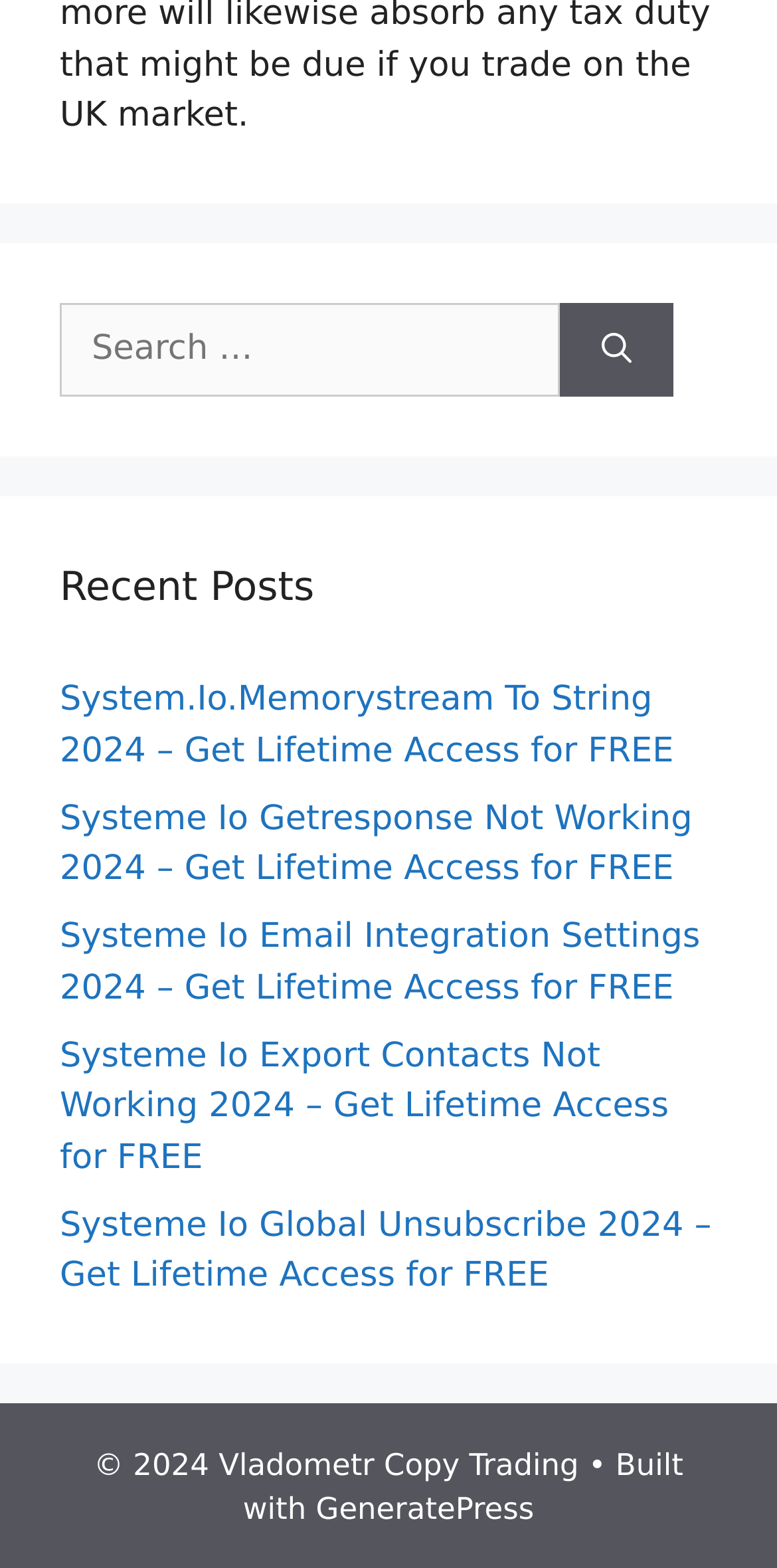Provide a brief response to the question below using one word or phrase:
How many links are there under 'Recent Posts'?

5